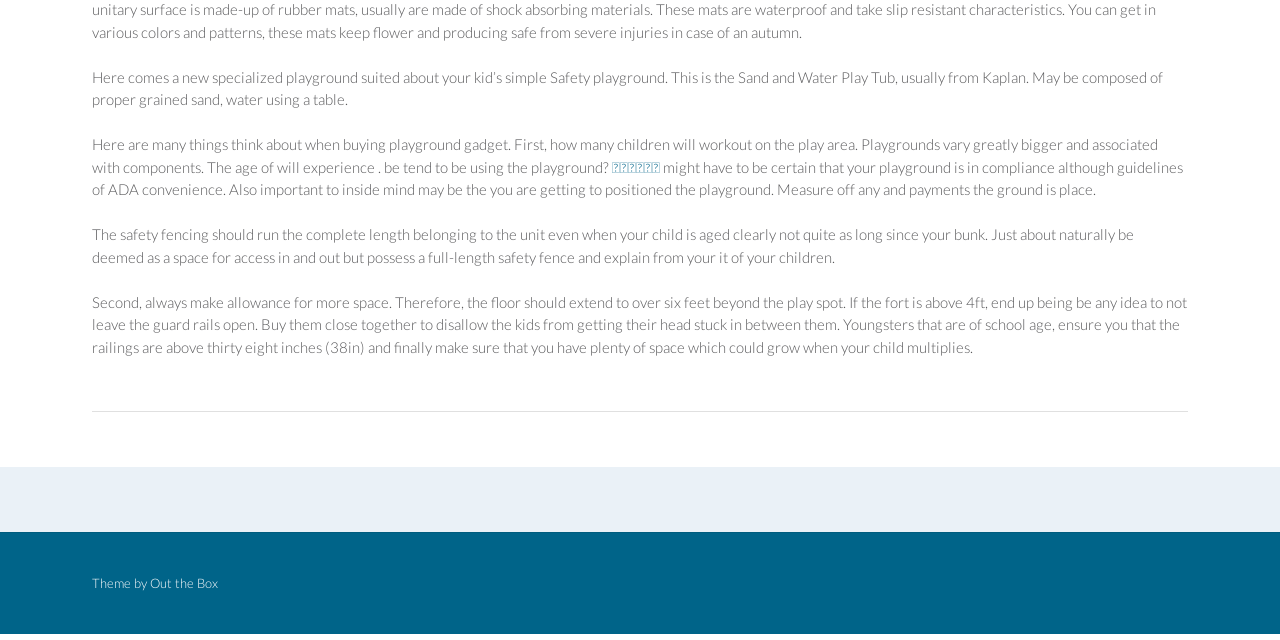Find and provide the bounding box coordinates for the UI element described with: "Out the Box".

[0.117, 0.898, 0.17, 0.923]